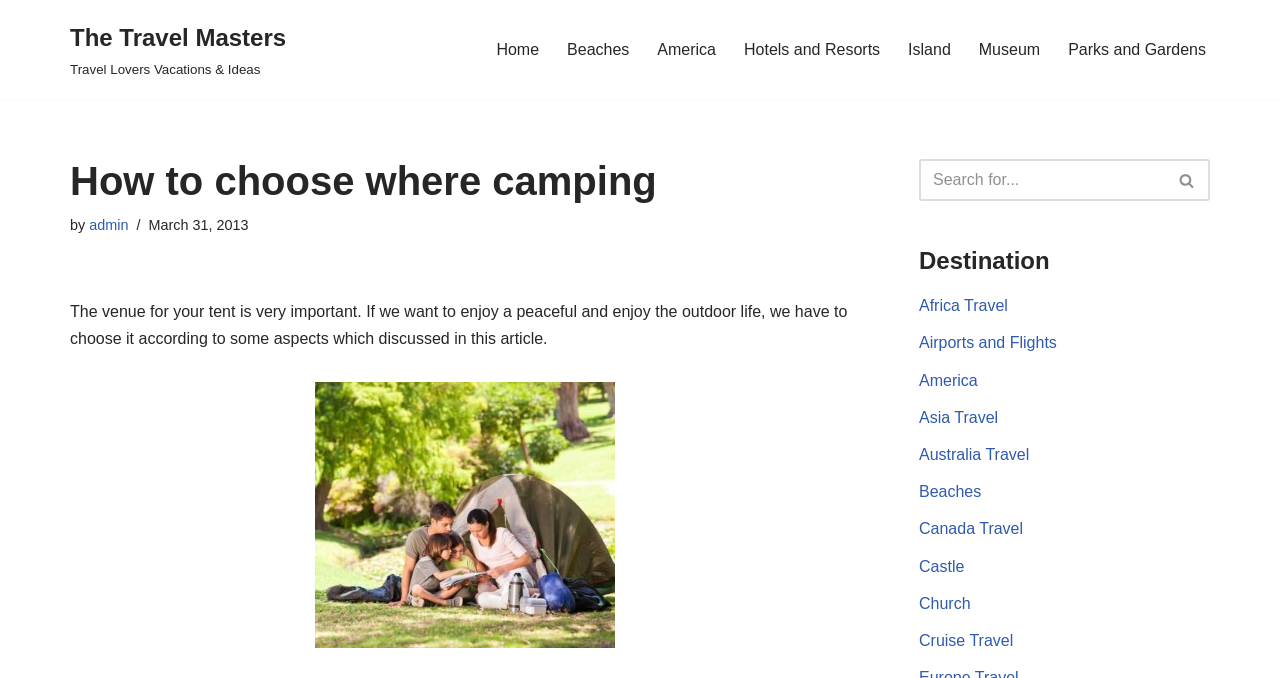Predict the bounding box of the UI element based on the description: "Australia Travel". The coordinates should be four float numbers between 0 and 1, formatted as [left, top, right, bottom].

[0.718, 0.658, 0.804, 0.683]